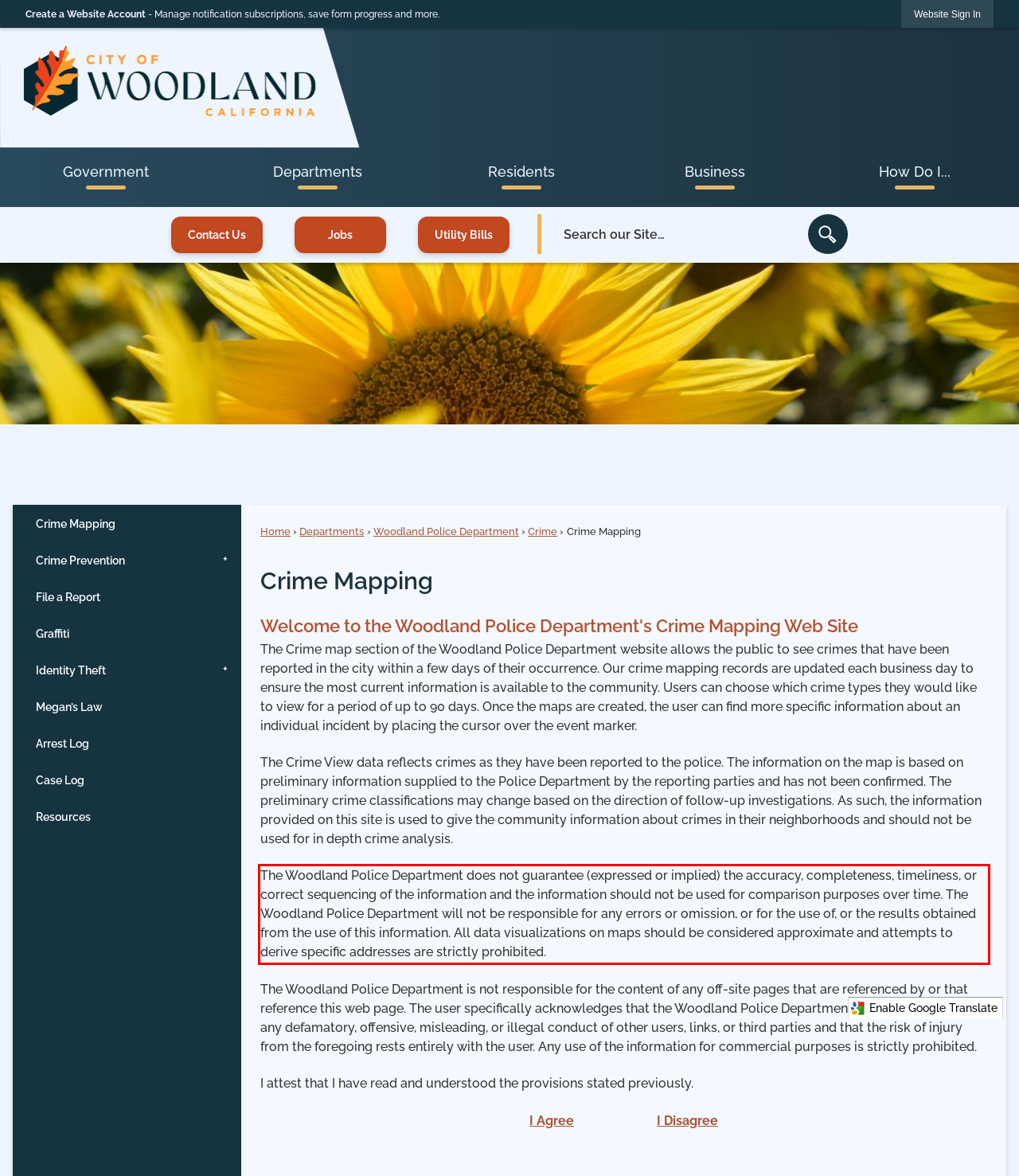Given the screenshot of the webpage, identify the red bounding box, and recognize the text content inside that red bounding box.

The Woodland Police Department does not guarantee (expressed or implied) the accuracy, completeness, timeliness, or correct sequencing of the information and the information should not be used for comparison purposes over time. The Woodland Police Department will not be responsible for any errors or omission, or for the use of, or the results obtained from the use of this information. All data visualizations on maps should be considered approximate and attempts to derive specific addresses are strictly prohibited.